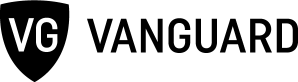Please provide a comprehensive answer to the question based on the screenshot: What is the shape of the emblem alongside the brand name?

The logo features a shield emblem alongside the brand name 'Vanguard', which symbolizes strength and reliability, reflecting the brand's values and services.